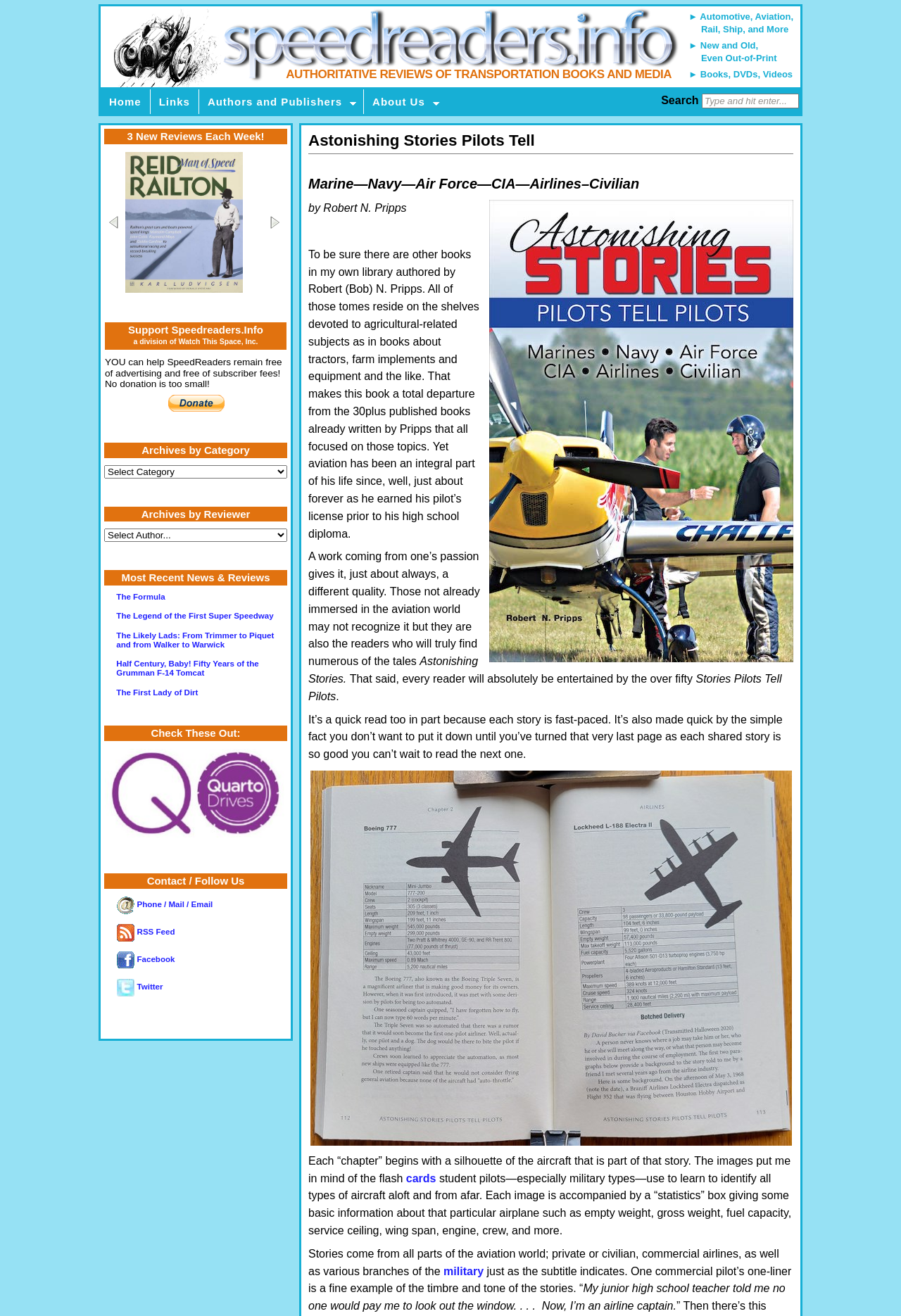Identify the title of the webpage and provide its text content.

Astonishing Stories Pilots Tell